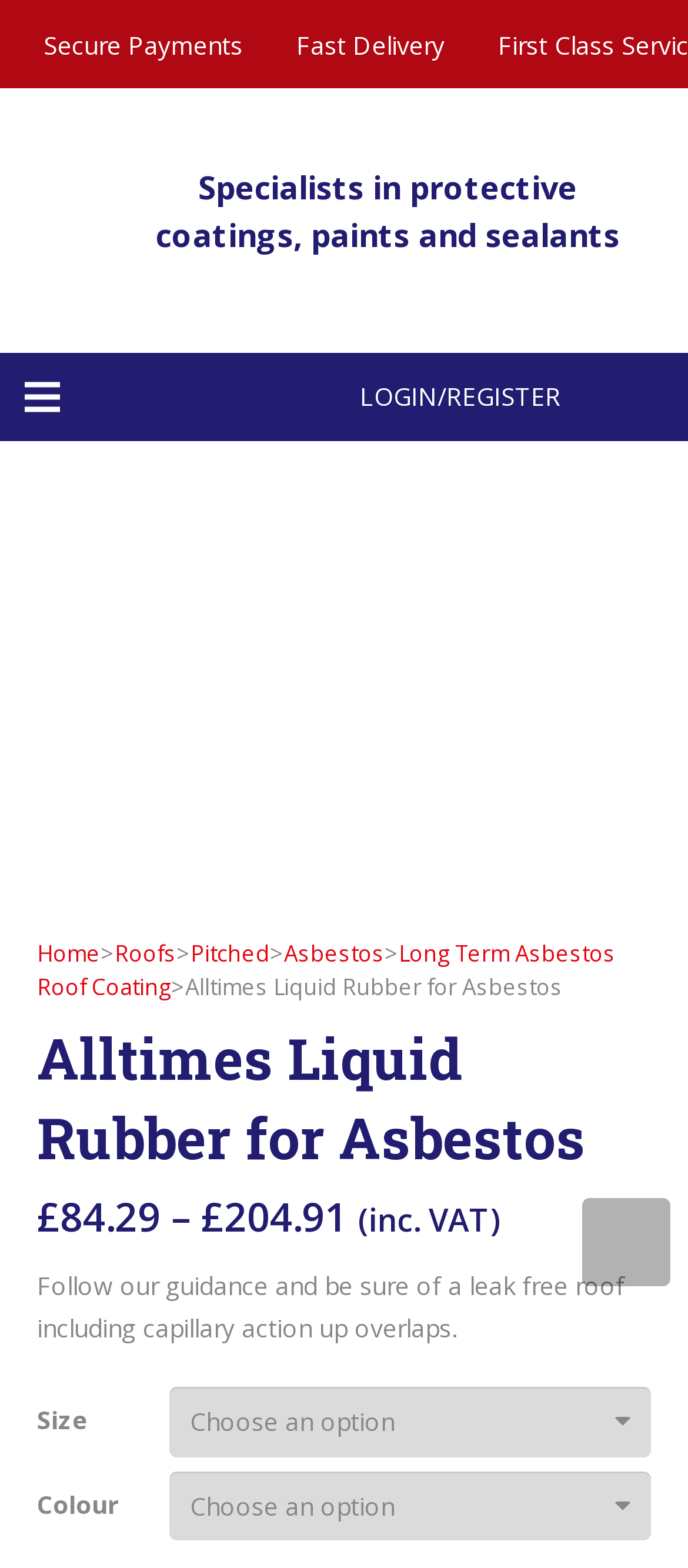Describe the webpage meticulously, covering all significant aspects.

This webpage appears to be a product page for "Alltimes Liquid Rubber for Asbestos" roof repair. At the top, there are three static text elements: "Secure Payments", "Fast Delivery", and a link to a menu. Below these, there is a search button and a link to login or register.

On the left side, there is a navigation menu with links to "Home", "Roofs", "Pitched", "Asbestos", and "Long Term Asbestos Roof Coating". The current page is highlighted with a ">" symbol.

The main content of the page is a product description, which includes a heading "Alltimes Liquid Rubber for Asbestos" and a large image of the product. Below the image, there is a price section with the cost of the product, including VAT.

Further down, there is a paragraph of text providing guidance on how to ensure a leak-free roof. Below this, there are two dropdown menus for selecting the size and color of the product.

At the very bottom of the page, there is a "Back to top" button. On the top right, there is a link to the basket and a login/register link.